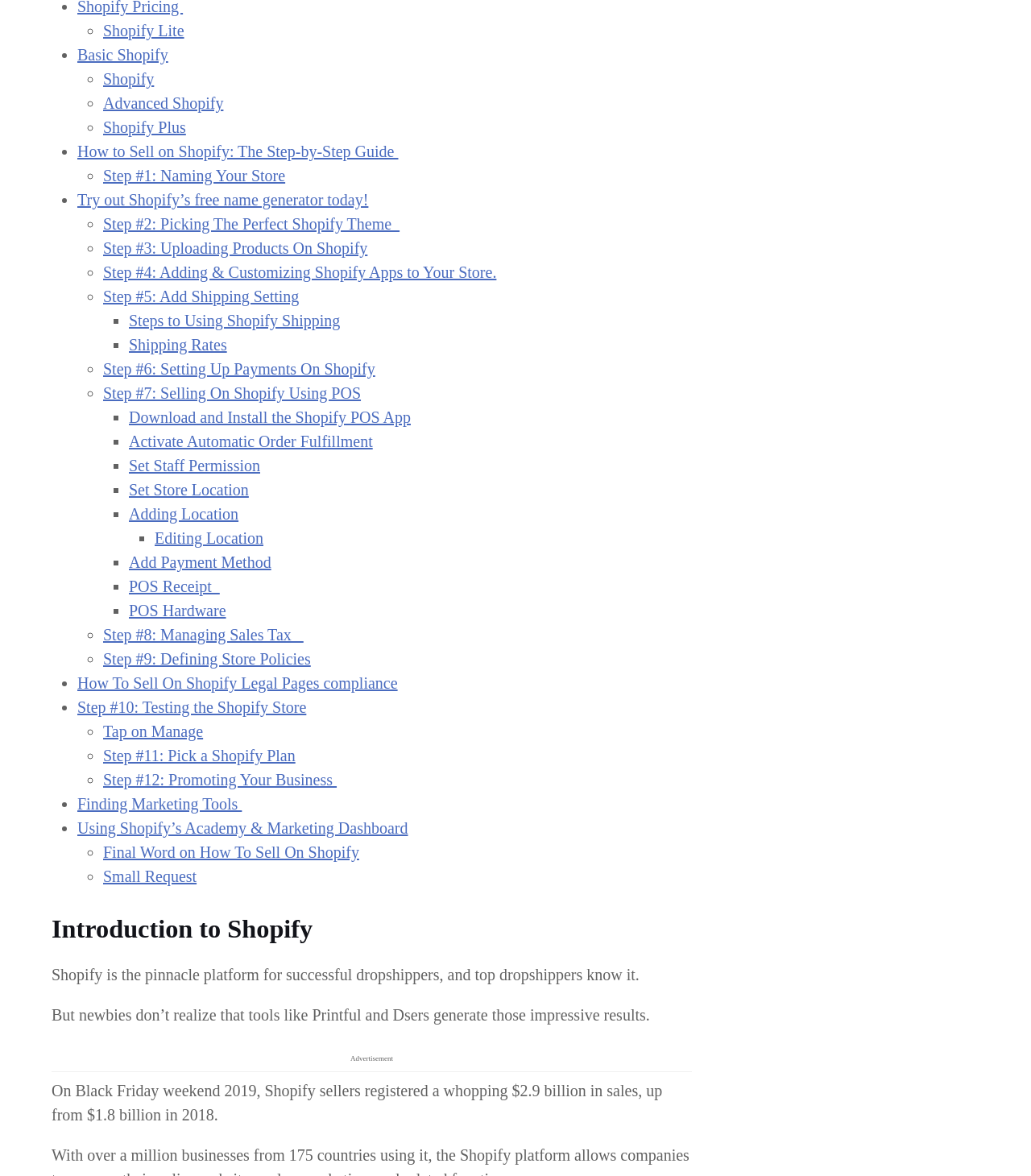Please locate the clickable area by providing the bounding box coordinates to follow this instruction: "Discover 'Introduction to Shopify'".

[0.05, 0.776, 0.671, 0.805]